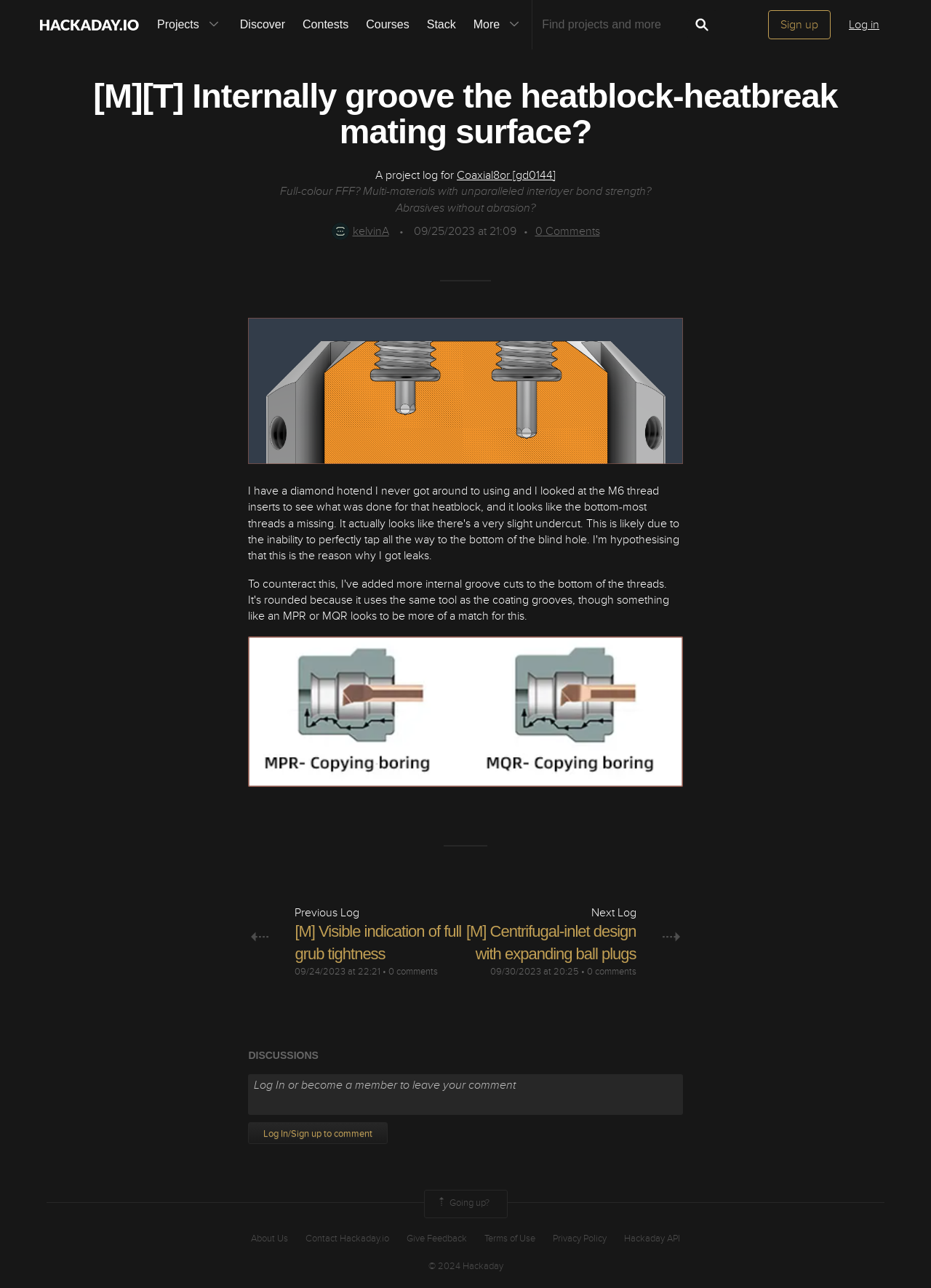Reply to the question with a single word or phrase:
How many comments are there on this project?

0